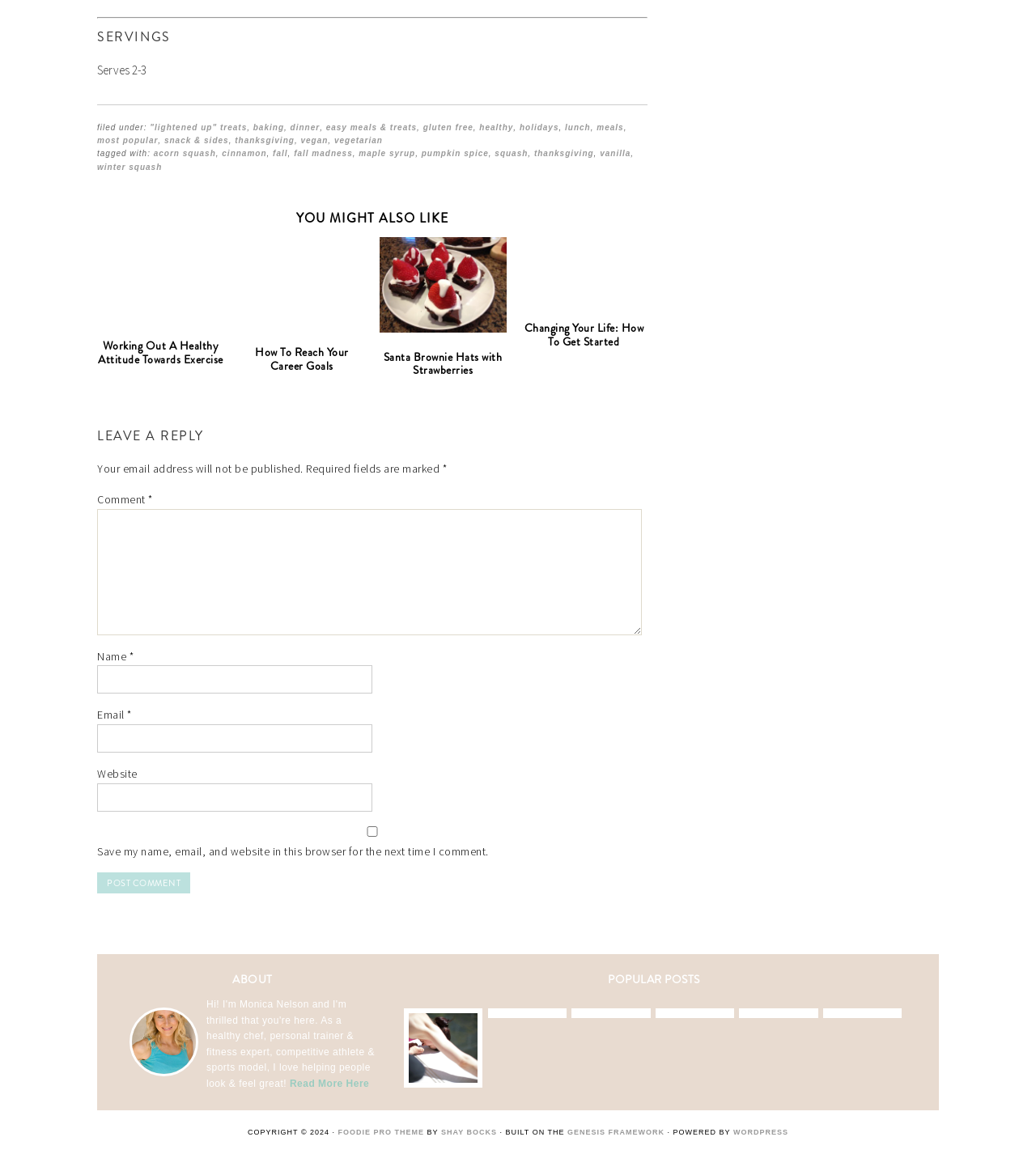Please answer the following question using a single word or phrase: 
What is the title of the first recommended article?

Working Out A Healthy Attitude Towards Exercise